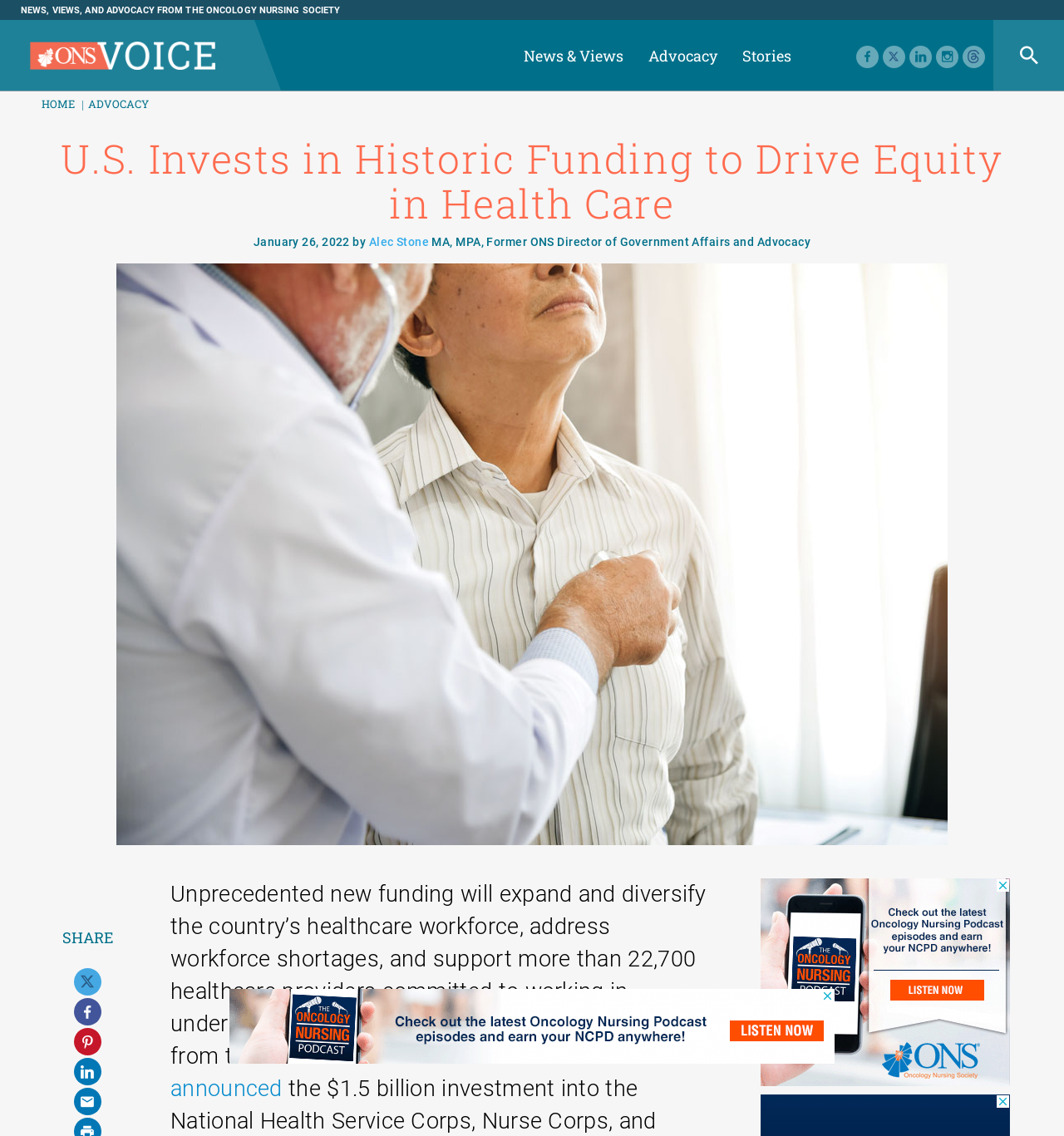Please provide a brief answer to the question using only one word or phrase: 
What is the date of the article?

January 26, 2022